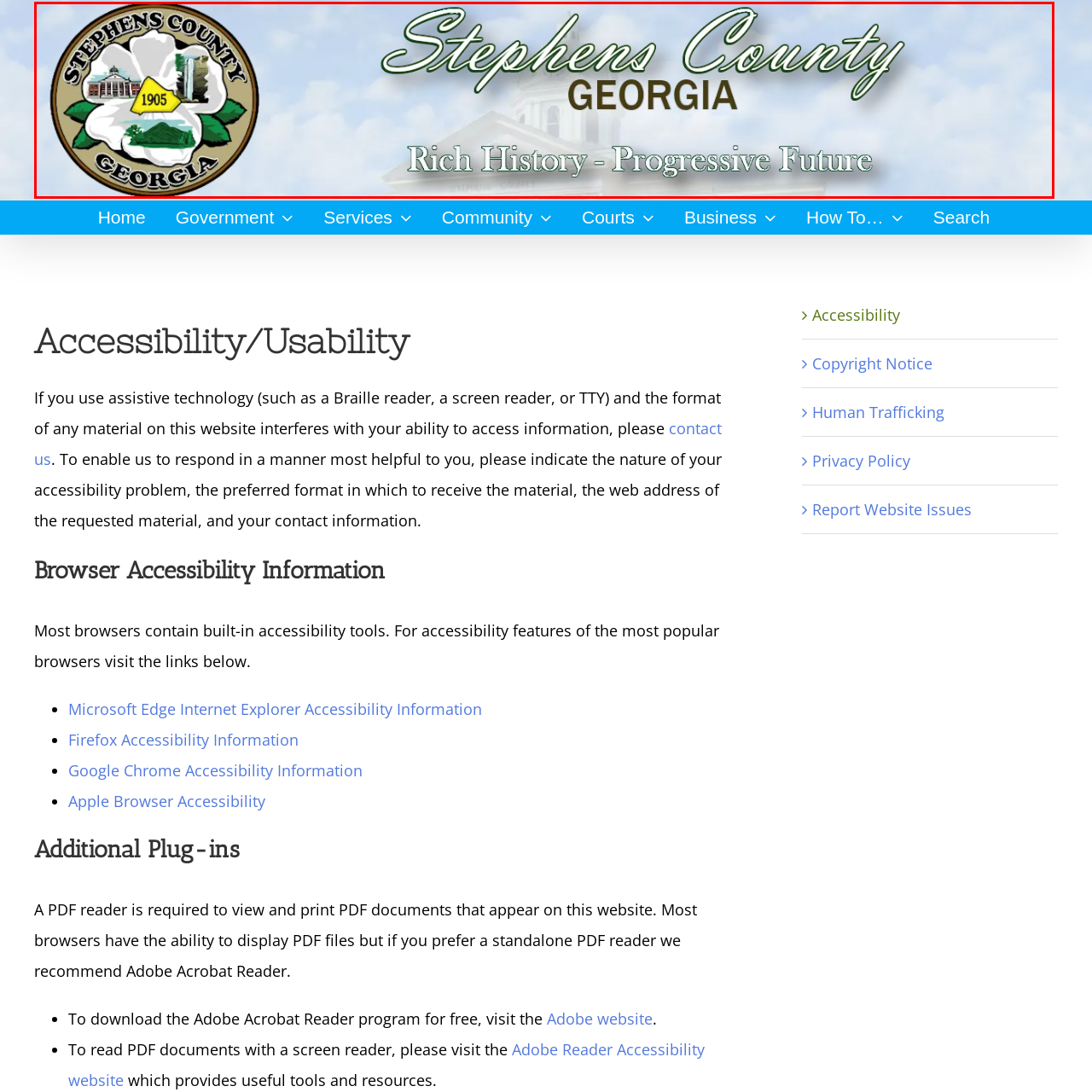Examine the image within the red border and provide a concise answer: What is the theme reflected in the tagline?

Honoring past and looking forward to future